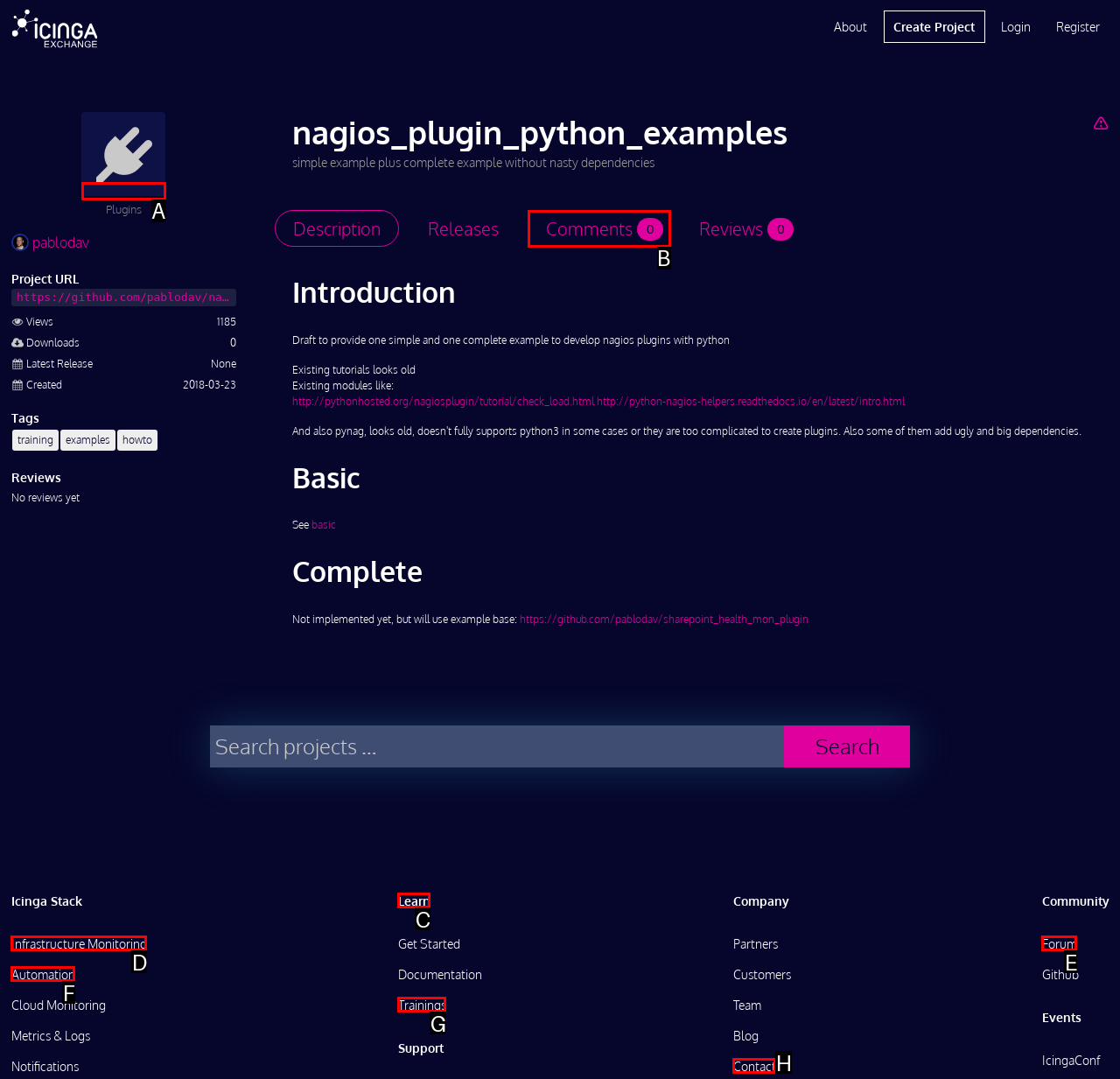Point out the correct UI element to click to carry out this instruction: go to the 'Plugins' category
Answer with the letter of the chosen option from the provided choices directly.

A